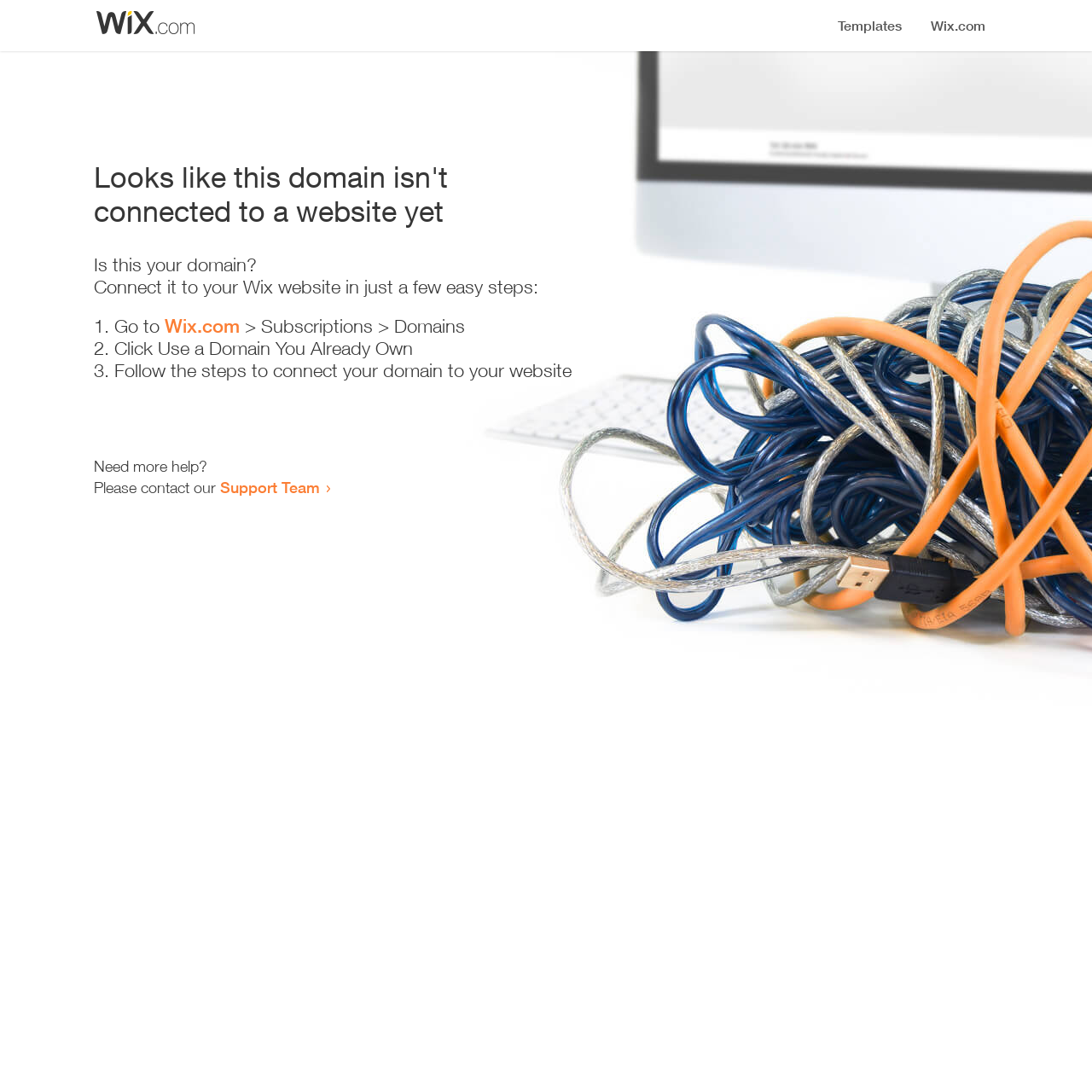Generate a detailed explanation of the webpage's features and information.

The webpage appears to be an error page, indicating that a domain is not connected to a website yet. At the top, there is a small image, likely a logo or icon. Below the image, a prominent heading reads "Looks like this domain isn't connected to a website yet". 

Underneath the heading, a series of instructions are provided to connect the domain to a Wix website. The instructions are divided into three steps, each marked with a numbered list marker (1., 2., and 3.). The first step involves going to Wix.com, specifically the Subscriptions > Domains section. The second step is to click "Use a Domain You Already Own", and the third step is to follow the instructions to connect the domain to the website.

At the bottom of the page, there is a section offering additional help, with a message "Need more help?" followed by an invitation to contact the Support Team through a link.